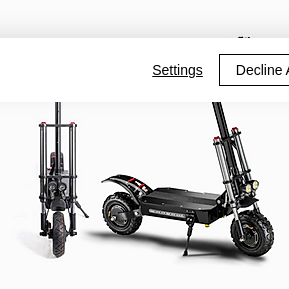Explain the image thoroughly, mentioning every notable detail.

The image showcases an electric scooter, specifically the Quick Wheel Explorer model. It features a robust design with dual front suspension, highlighting its capability for off-road riding. The scooter is positioned upright and folded, demonstrating its versatility and compactness for easy transportation and storage. The tires appear thick and rugged, suitable for various terrains. This innovative scooter is a part of a growing range of electric vehicles being trialed, aimed at enhancing urban mobility while adhering to regulations governing public transport.